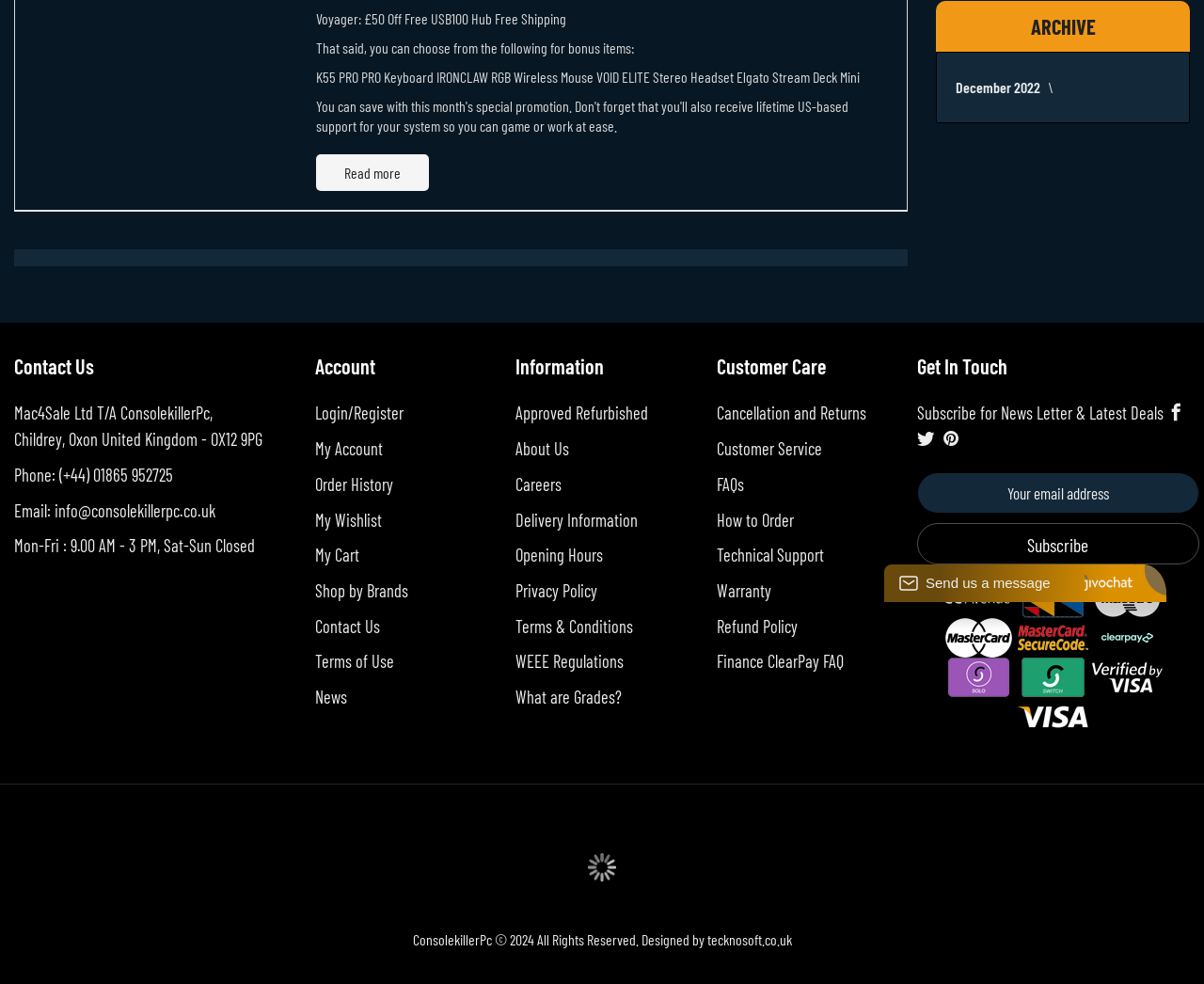Predict the bounding box of the UI element that fits this description: "What are Grades?".

[0.428, 0.696, 0.572, 0.723]